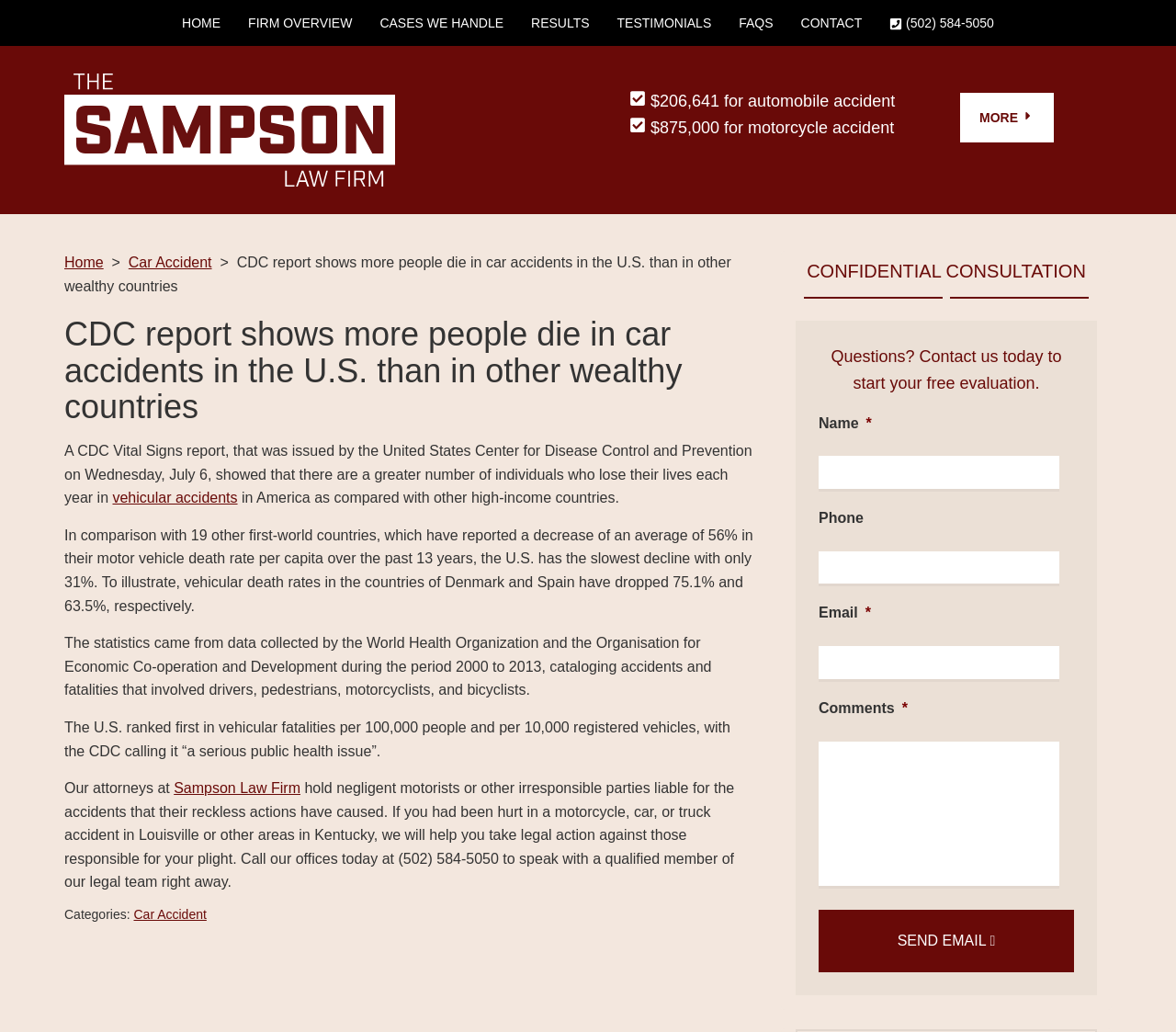What is the ranking of the U.S. in vehicular fatalities per 100,000 people?
Examine the image and provide an in-depth answer to the question.

The ranking of the U.S. in vehicular fatalities per 100,000 people can be found in the paragraph that starts with 'The U.S. ranked first in vehicular fatalities per 100,000 people and per 10,000 registered vehicles...' This paragraph is located below the section that lists the results of various cases handled by Sampson Law Firm.